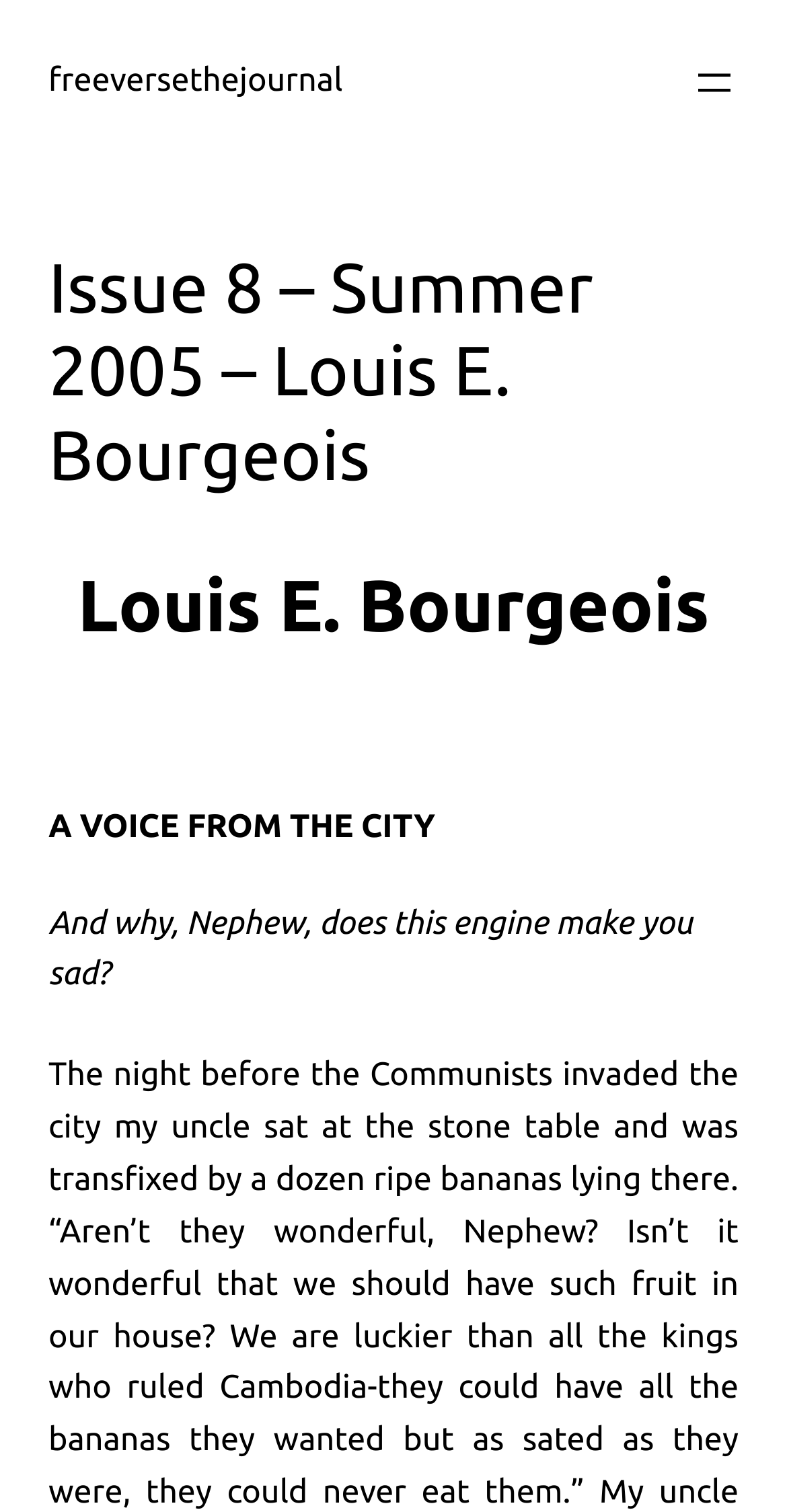Please reply to the following question with a single word or a short phrase:
What is the title of the article?

A VOICE FROM THE CITY